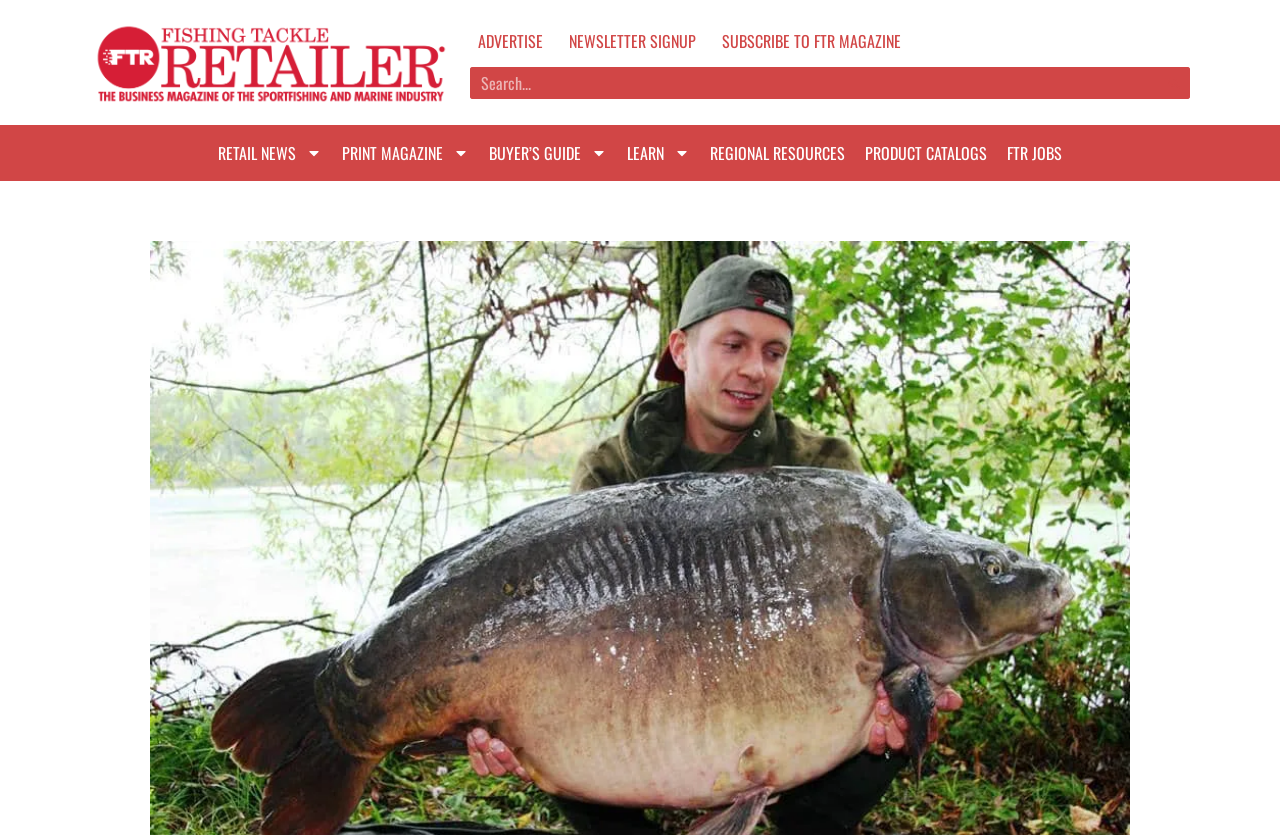Provide a one-word or short-phrase answer to the question:
What is the last link on the webpage?

FTR JOBS